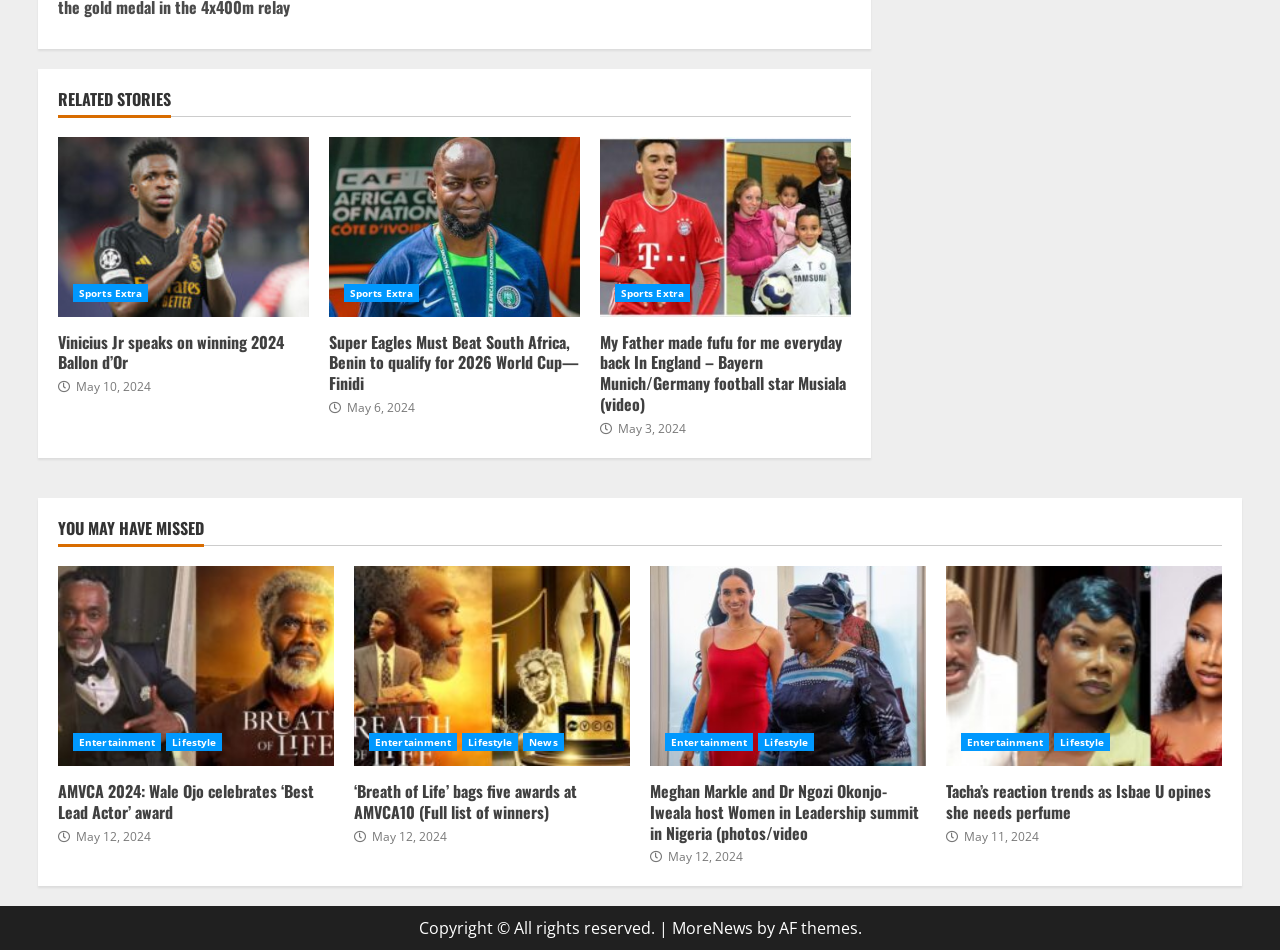Observe the image and answer the following question in detail: How many news articles are displayed?

I counted the number of headings and links that appear to be news article titles, and there are 9 of them.